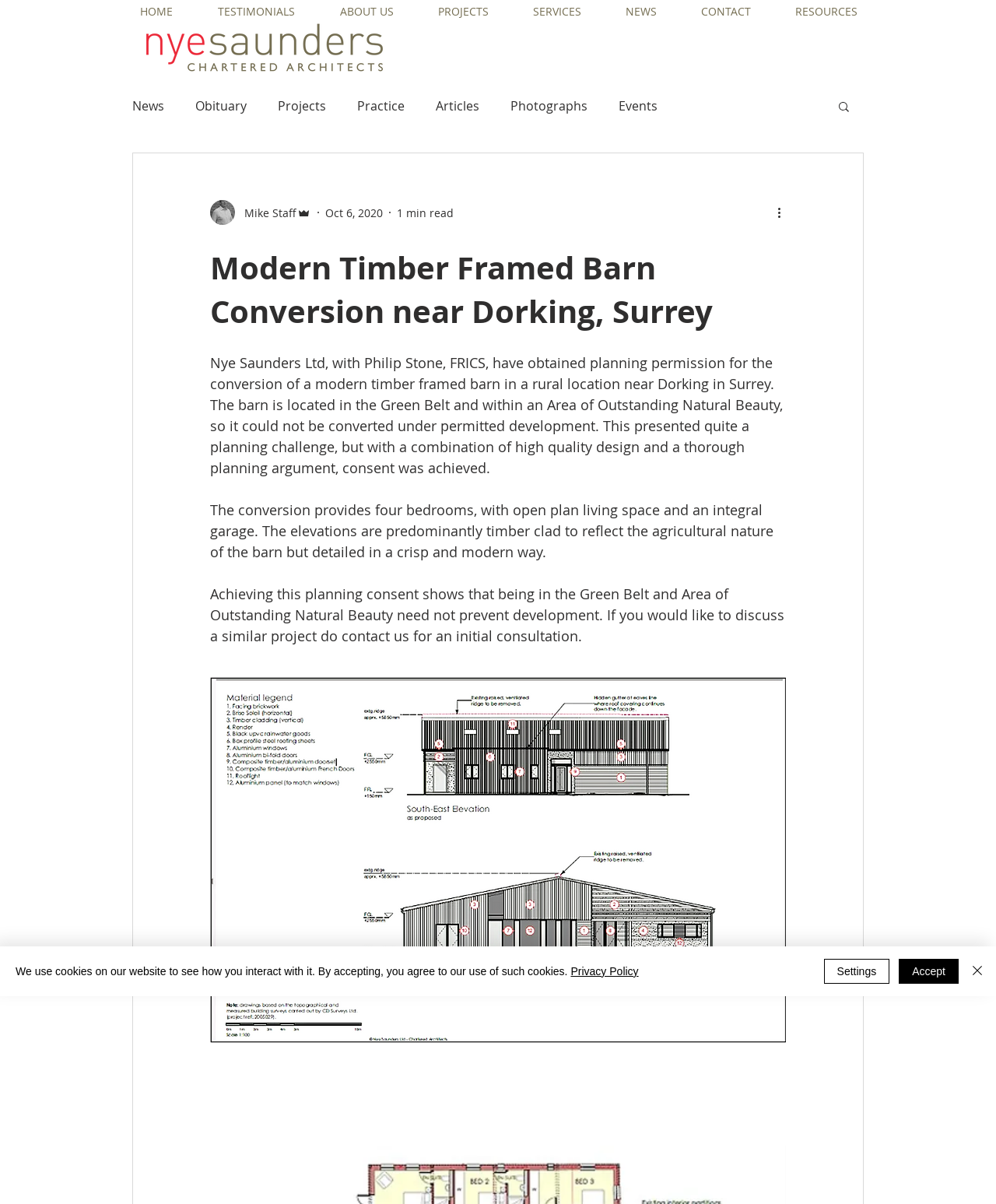Please find the bounding box for the UI element described by: "HOME".

[0.118, 0.0, 0.196, 0.019]